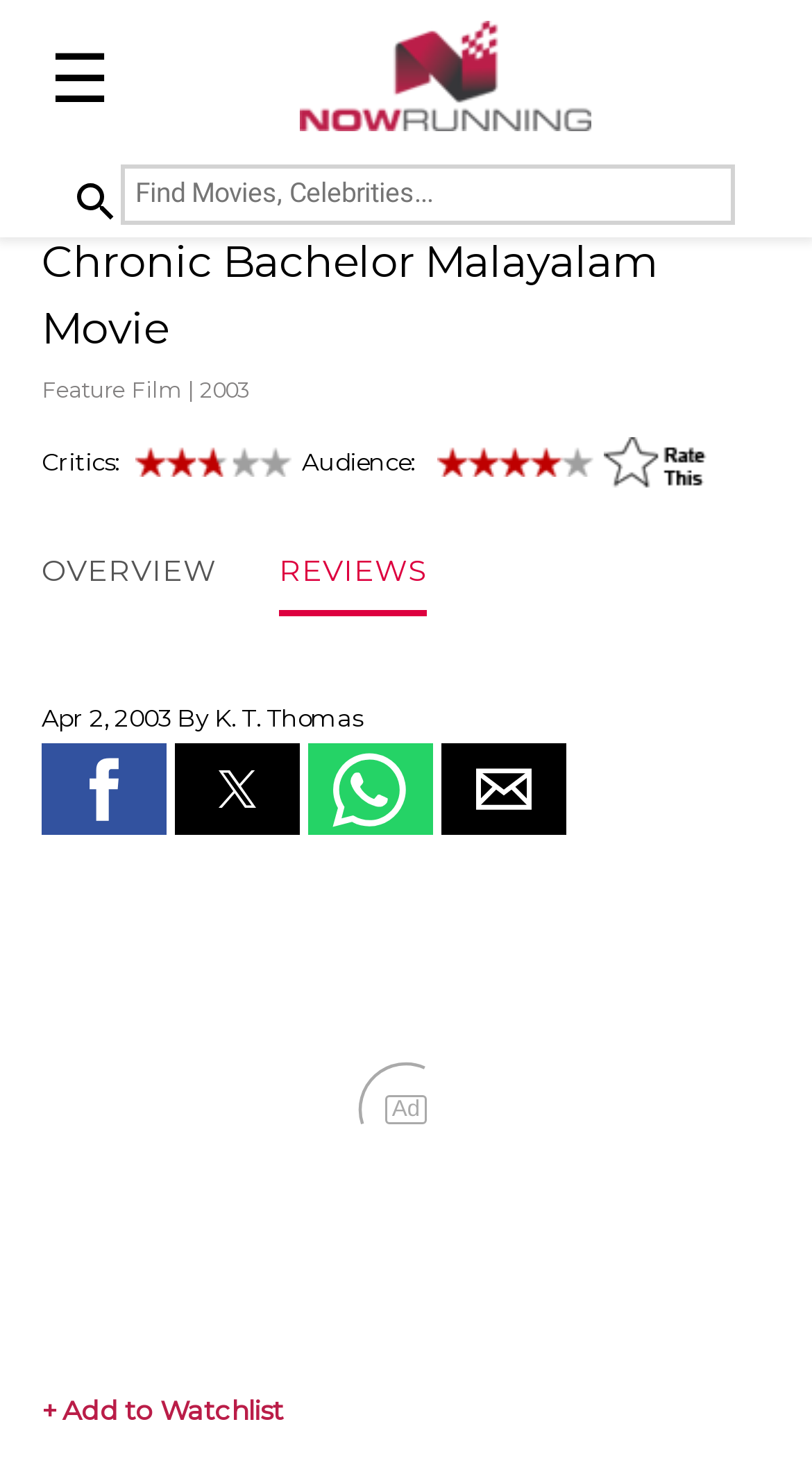Please locate the bounding box coordinates of the element's region that needs to be clicked to follow the instruction: "Share on Facebook". The bounding box coordinates should be provided as four float numbers between 0 and 1, i.e., [left, top, right, bottom].

[0.051, 0.507, 0.205, 0.57]